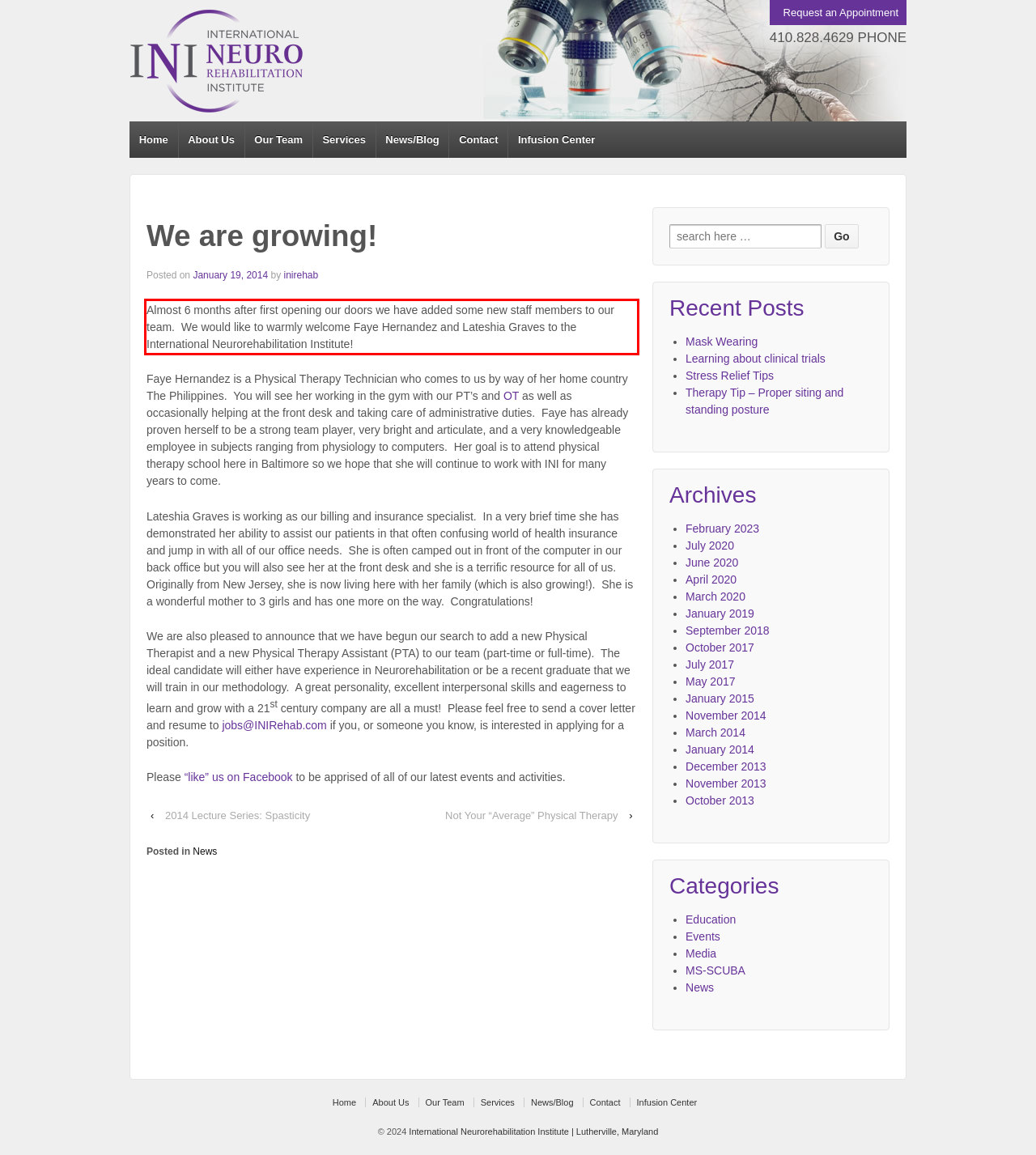With the given screenshot of a webpage, locate the red rectangle bounding box and extract the text content using OCR.

Almost 6 months after first opening our doors we have added some new staff members to our team. We would like to warmly welcome Faye Hernandez and Lateshia Graves to the International Neurorehabilitation Institute!